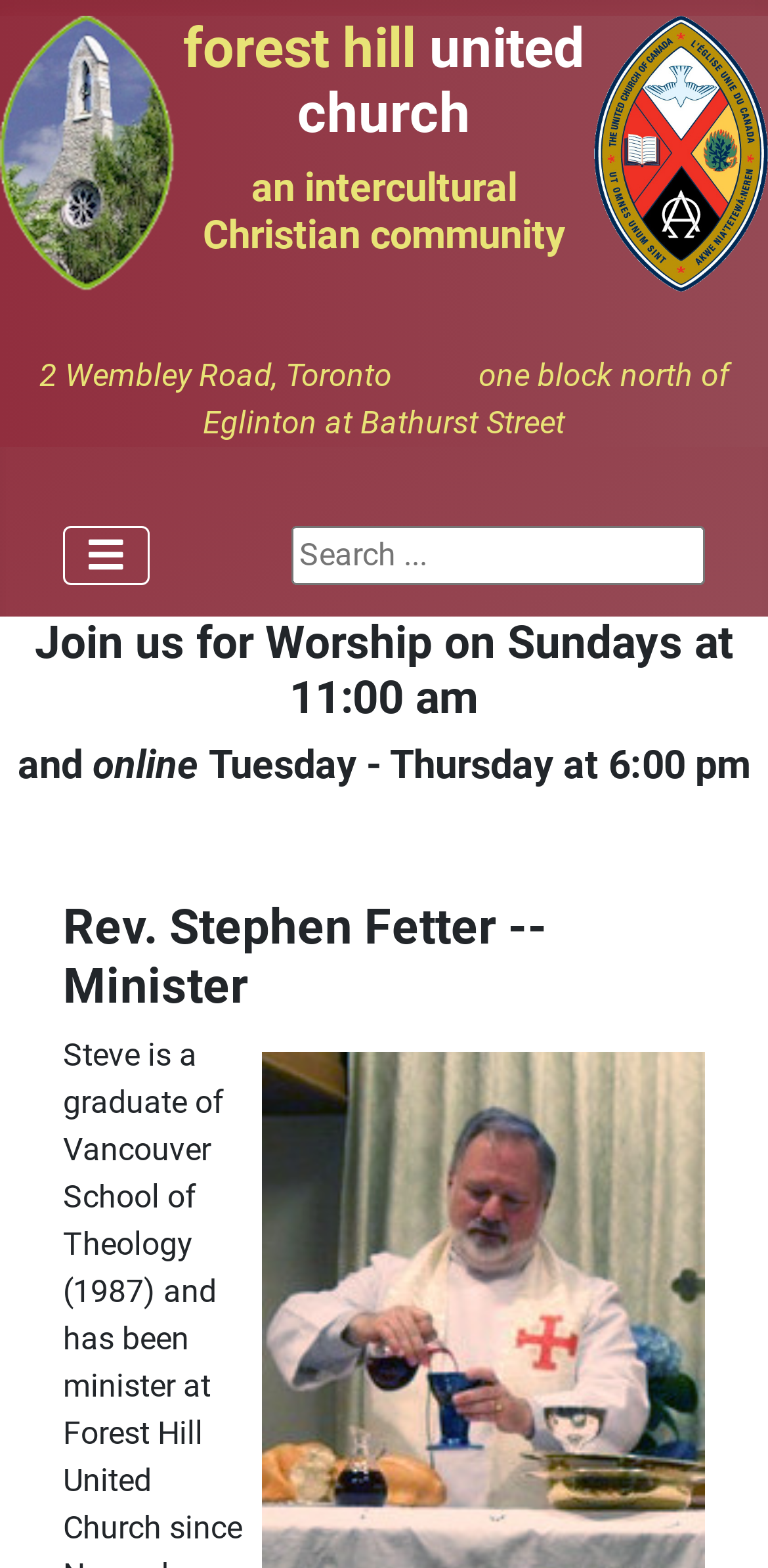What time is the worship on Sundays?
Please analyze the image and answer the question with as much detail as possible.

I found the answer by looking at the heading element with the text 'Join us for Worship on Sundays at 11:00 am' which is located in the middle of the webpage.